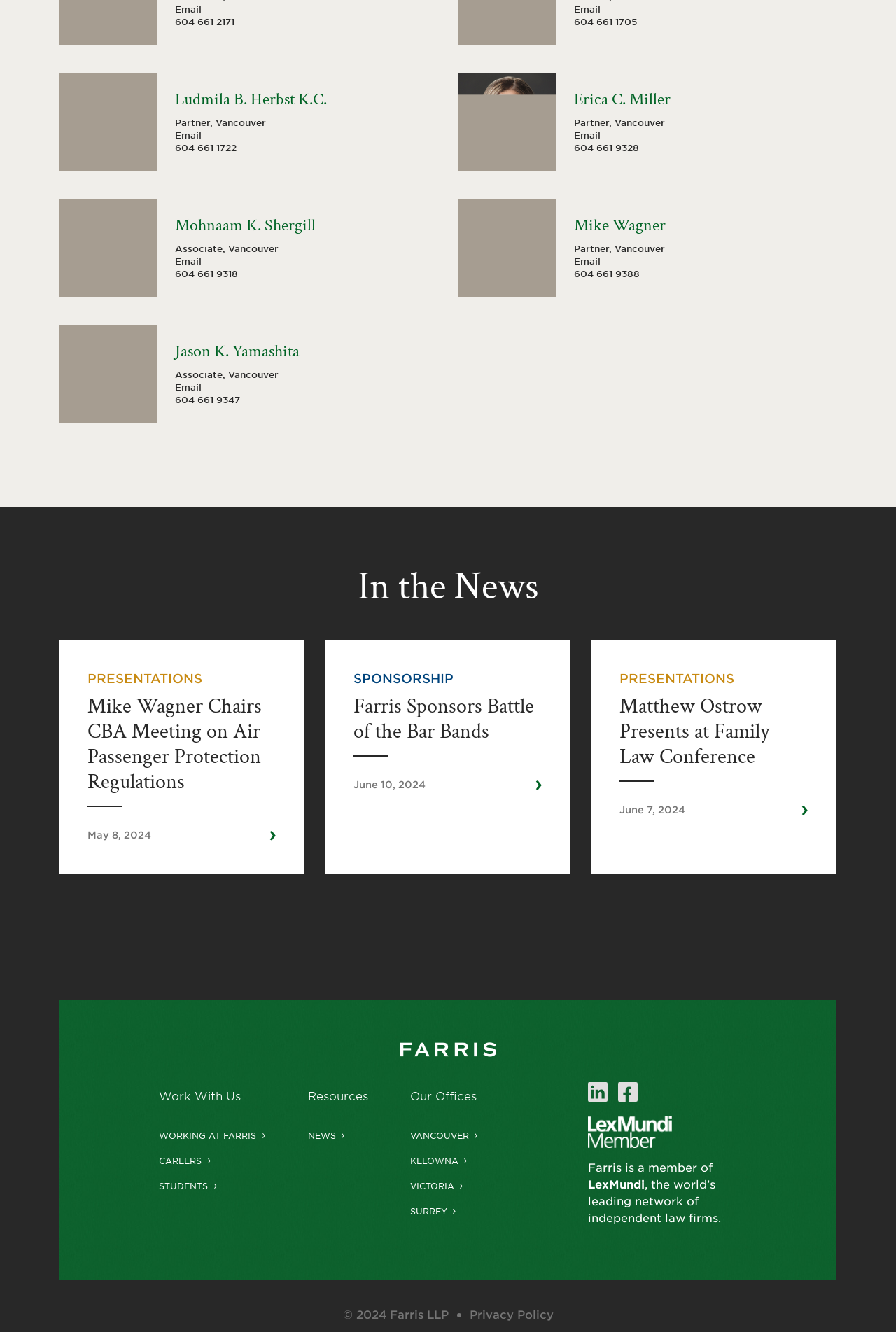Use a single word or phrase to answer the question: What is the name of the law firm?

Farris